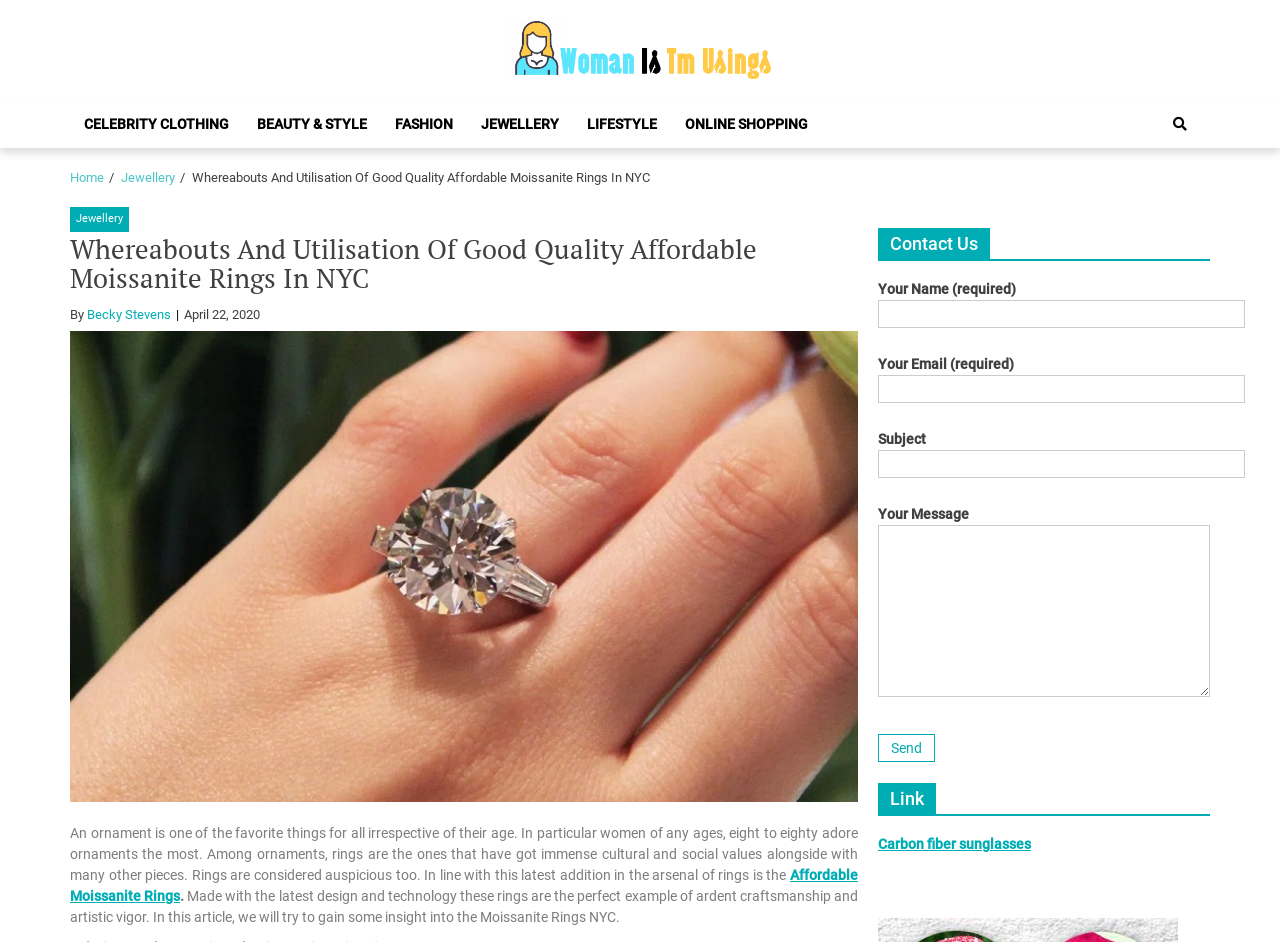Determine the bounding box coordinates for the HTML element described here: "name="your-message"".

[0.686, 0.558, 0.945, 0.74]